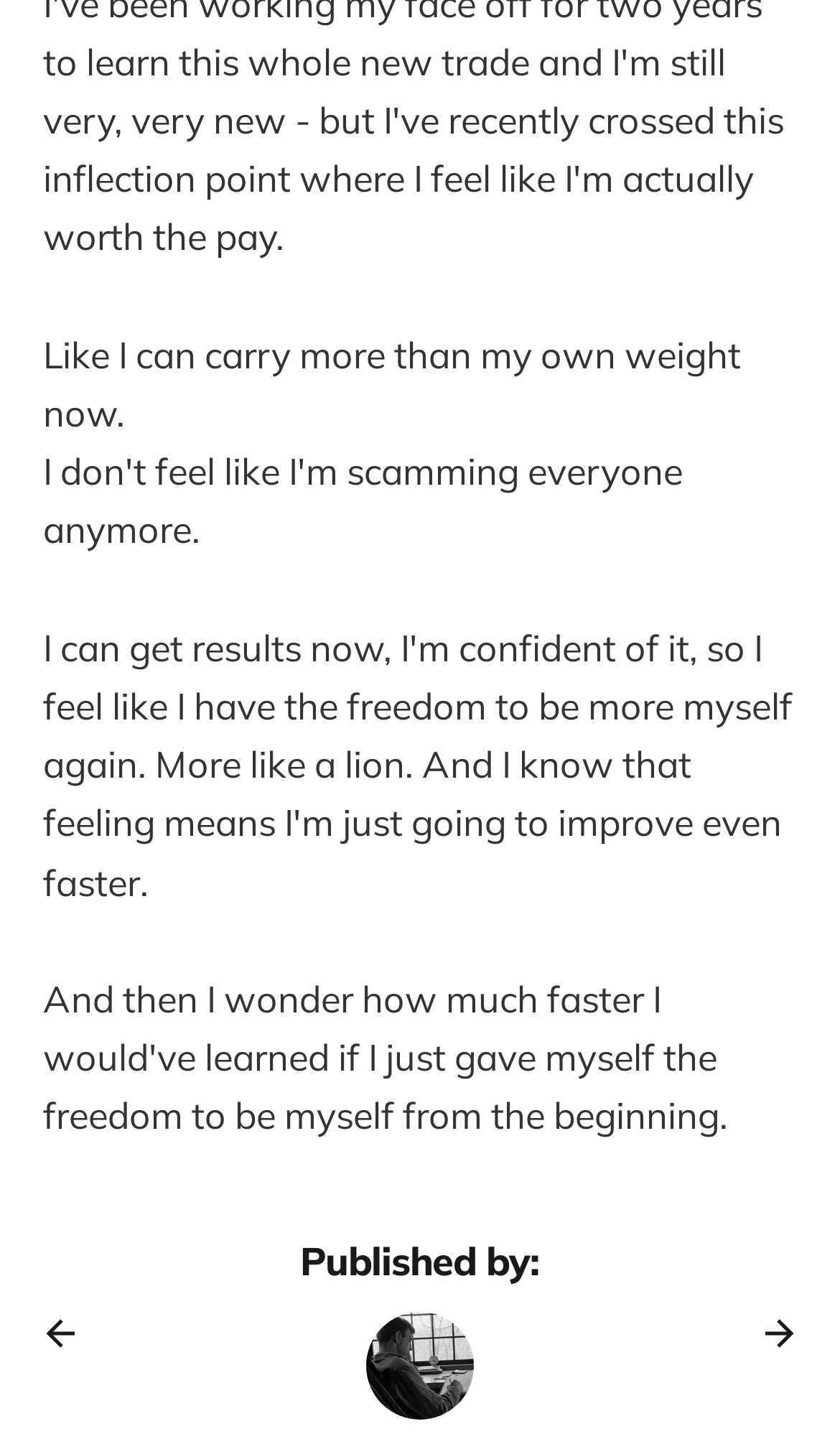Please give a concise answer to this question using a single word or phrase: 
What is the author's name?

Dave